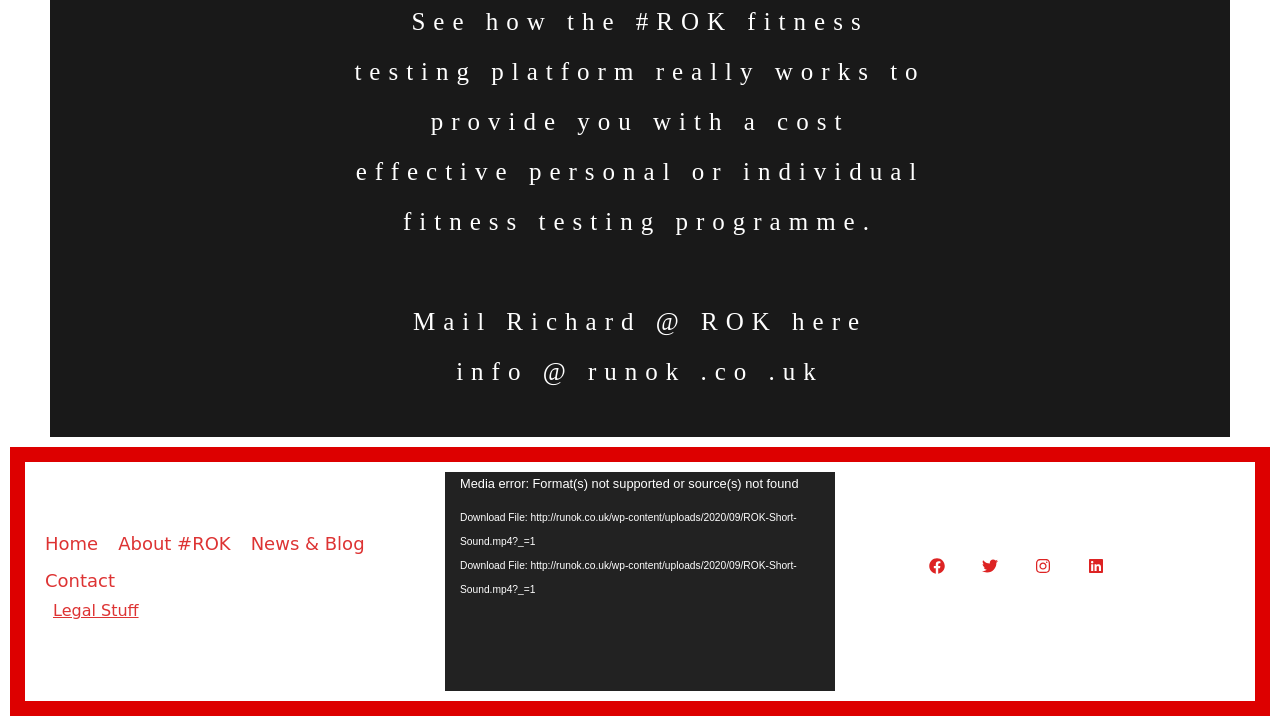Locate the bounding box of the UI element based on this description: "News & Blog". Provide four float numbers between 0 and 1 as [left, top, right, bottom].

[0.192, 0.723, 0.289, 0.774]